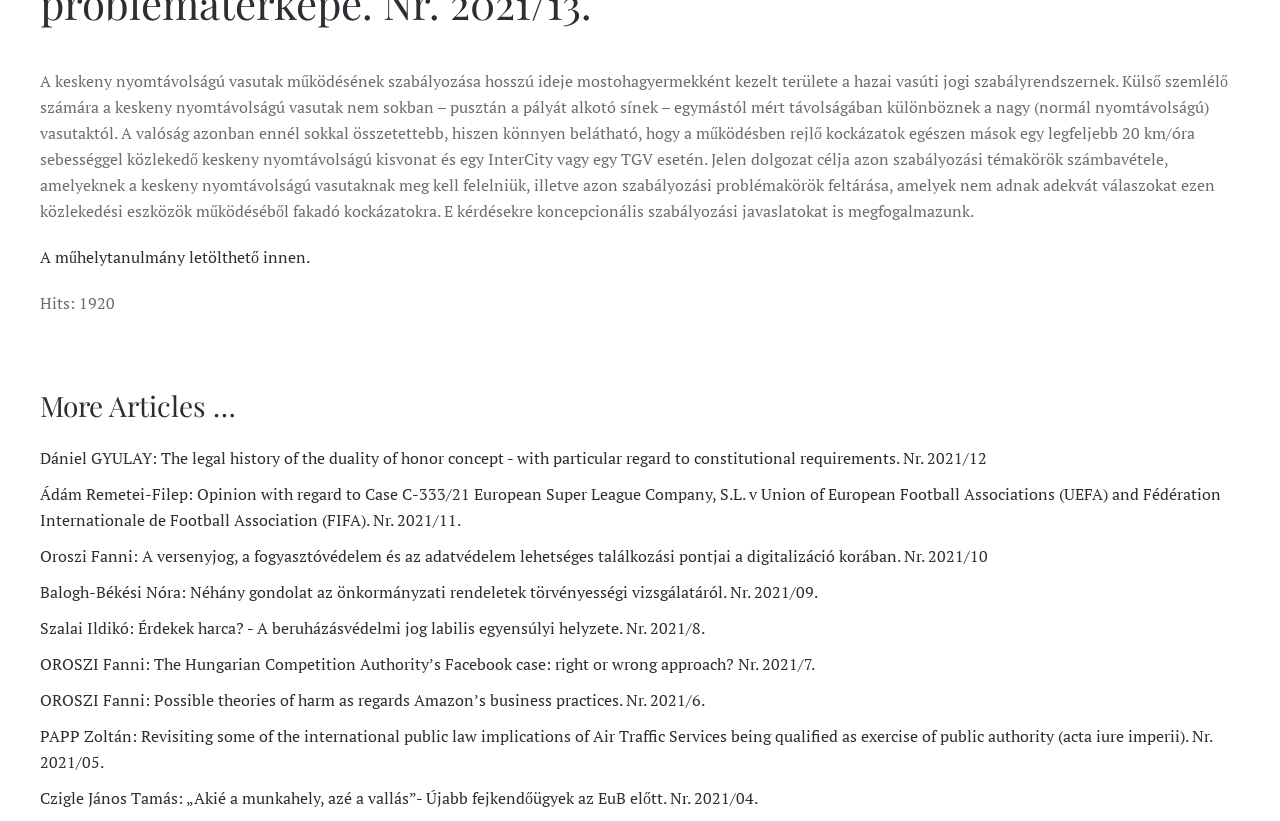Please provide a one-word or phrase answer to the question: 
What is the topic of the article by Oroszi Fanni with the number 2021/10?

Competition law and data protection